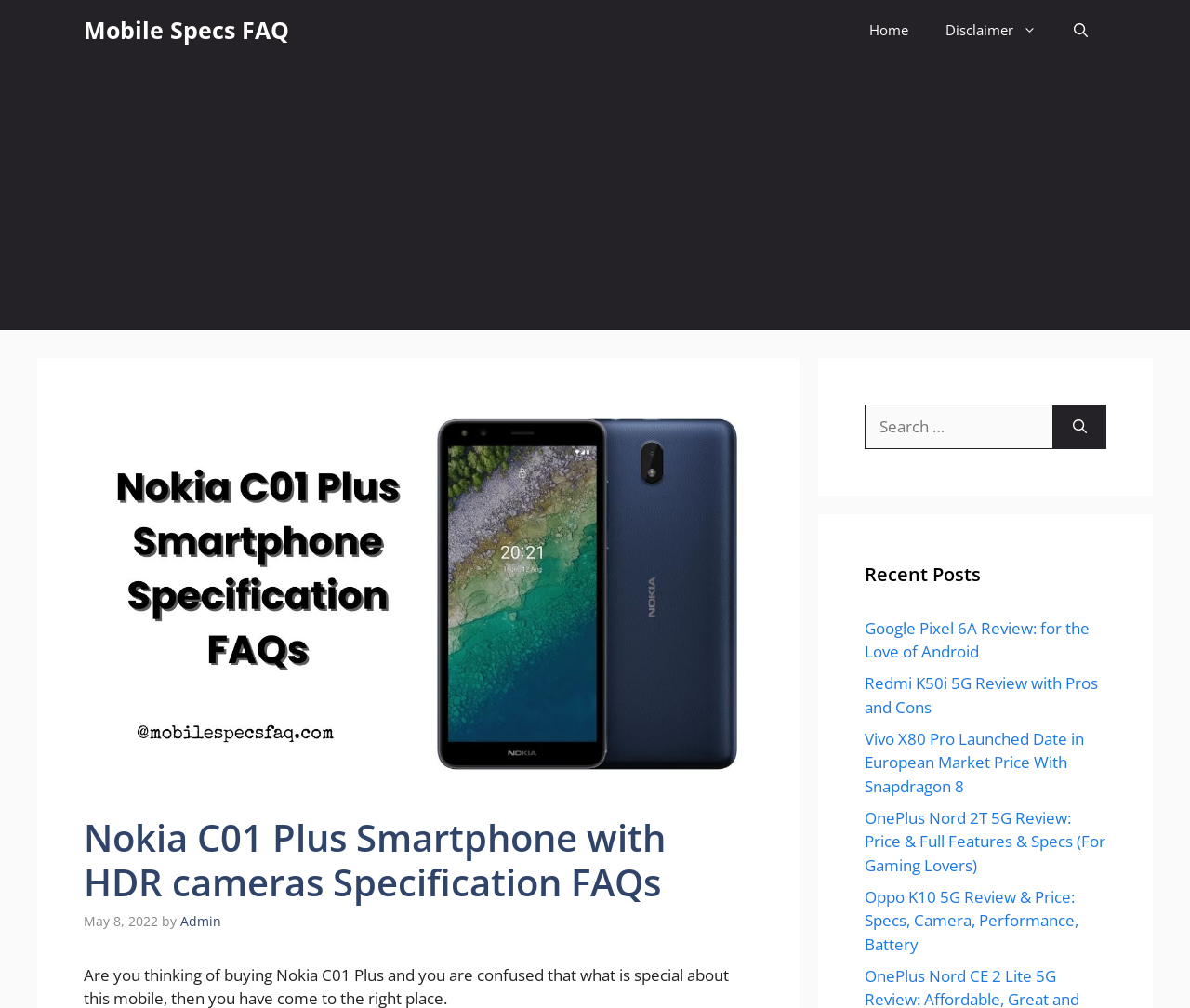Using details from the image, please answer the following question comprehensively:
How many recent posts are listed on this webpage?

The webpage lists 5 recent posts, which are 'Google Pixel 6A Review: for the Love of Android', 'Redmi K50i 5G Review with Pros and Cons', 'Vivo X80 Pro Launched Date in European Market Price With Snapdragon 8', 'OnePlus Nord 2T 5G Review: Price & Full Features & Specs (For Gaming Lovers)', and 'Oppo K10 5G Review & Price: Specs, Camera, Performance, Battery'.